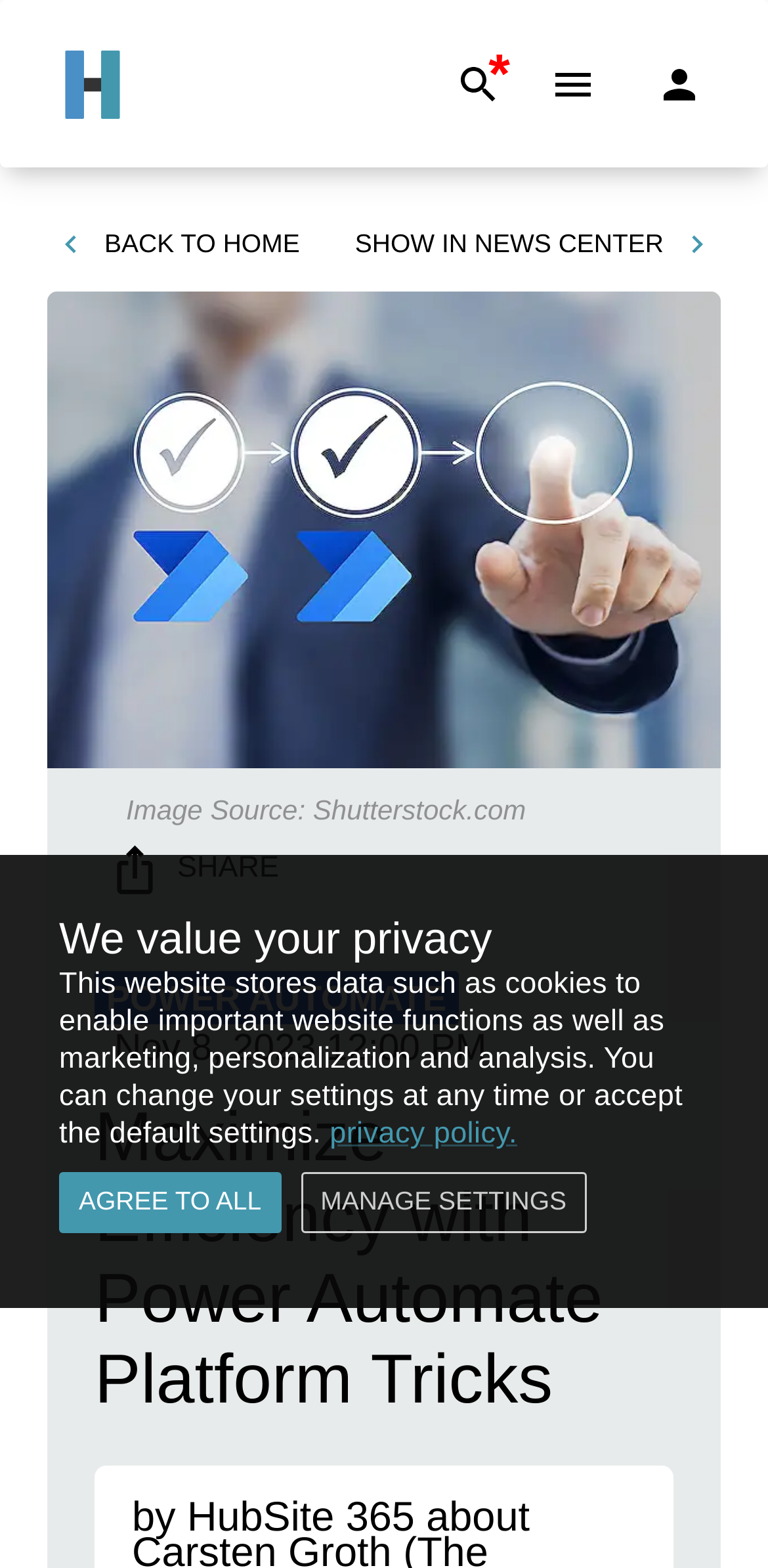Provide a thorough summary of the webpage.

The webpage is focused on Power Automate Platform, with a main title "Maximize Efficiency with Power Automate Platform Tricks" at the top. Below the title, there is a search bar with a magnifying glass icon, accompanied by a star symbol and a button. On the top-right corner, there are three buttons: an empty button, a button with no text, and another button with no text.

On the left side, there is a link "BACK TO HOME" and another link "SHOW IN NEWS CENTER" below it. Next to these links, there is a large image with a caption "Maximize Efficiency with Power Automate Platform Tricks". Below the image, there is a text "Image Source: Shutterstock.com".

On the right side of the image, there is a button with the text "SHARE" and a button with no text below it. Below these buttons, there is a heading "POWER AUTOMATE" followed by a date "Nov 8, 2023" and a time "12:00 PM". 

The main content of the webpage starts with a heading "Maximize Efficiency with Power Automate Platform Tricks" followed by some text. At the bottom of the page, there is a section about privacy policy, with a heading "We value your privacy" and a paragraph of text explaining the website's data storage policy. There are two buttons "AGREE TO ALL" and "MANAGE SETTINGS" below the text, and a link to the "privacy policy" on the right side.